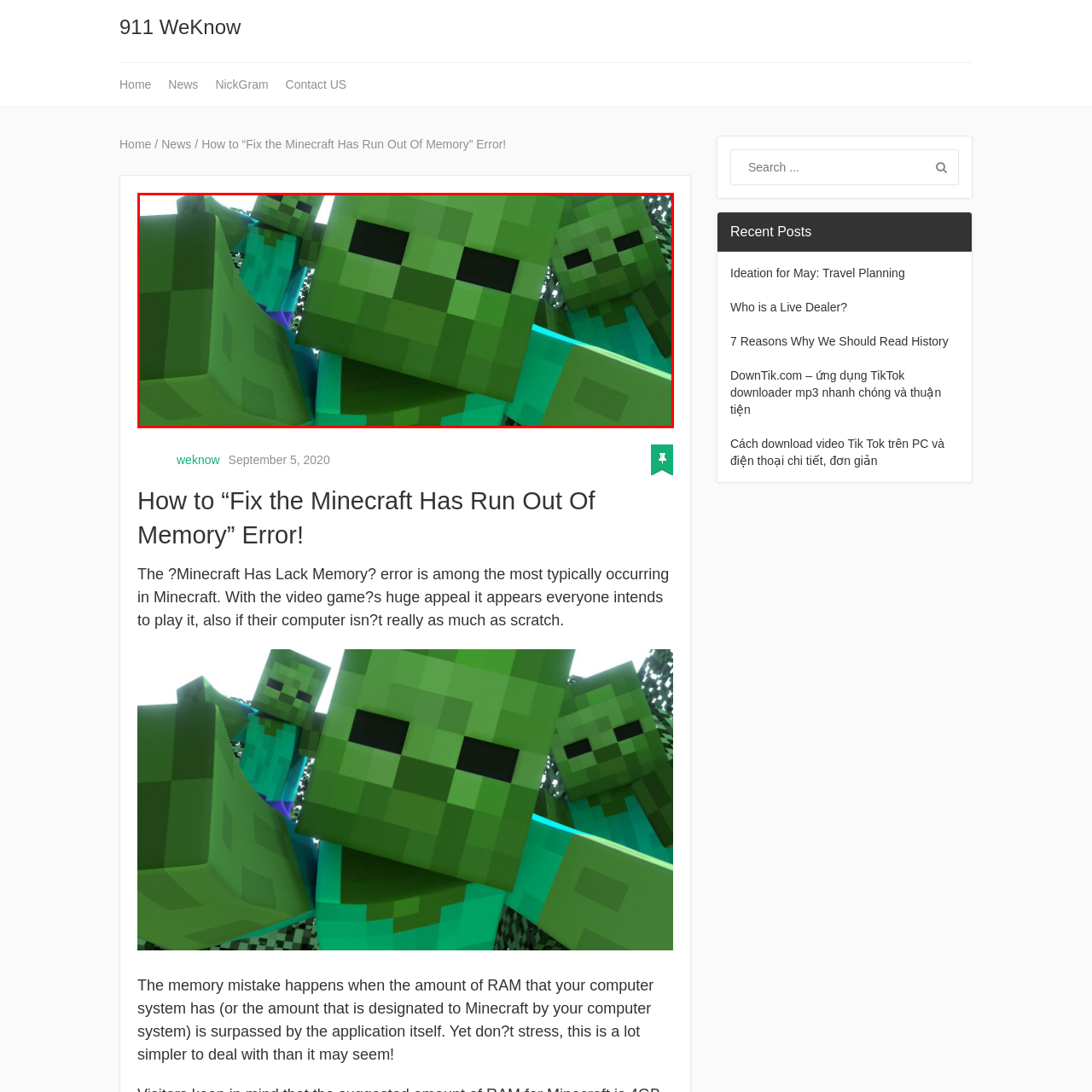What is the reason for the 'Minecraft Has Run Out Of Memory' error?
Inspect the image portion within the red bounding box and deliver a detailed answer to the question.

The 'Minecraft Has Run Out Of Memory' error is likely caused by system resource limitations, especially when encountering numerous in-game entities like the zombies shown in the image. The caption suggests that this error is linked to system resource limitations, implying that the game requires more resources to handle the increasing number of entities.